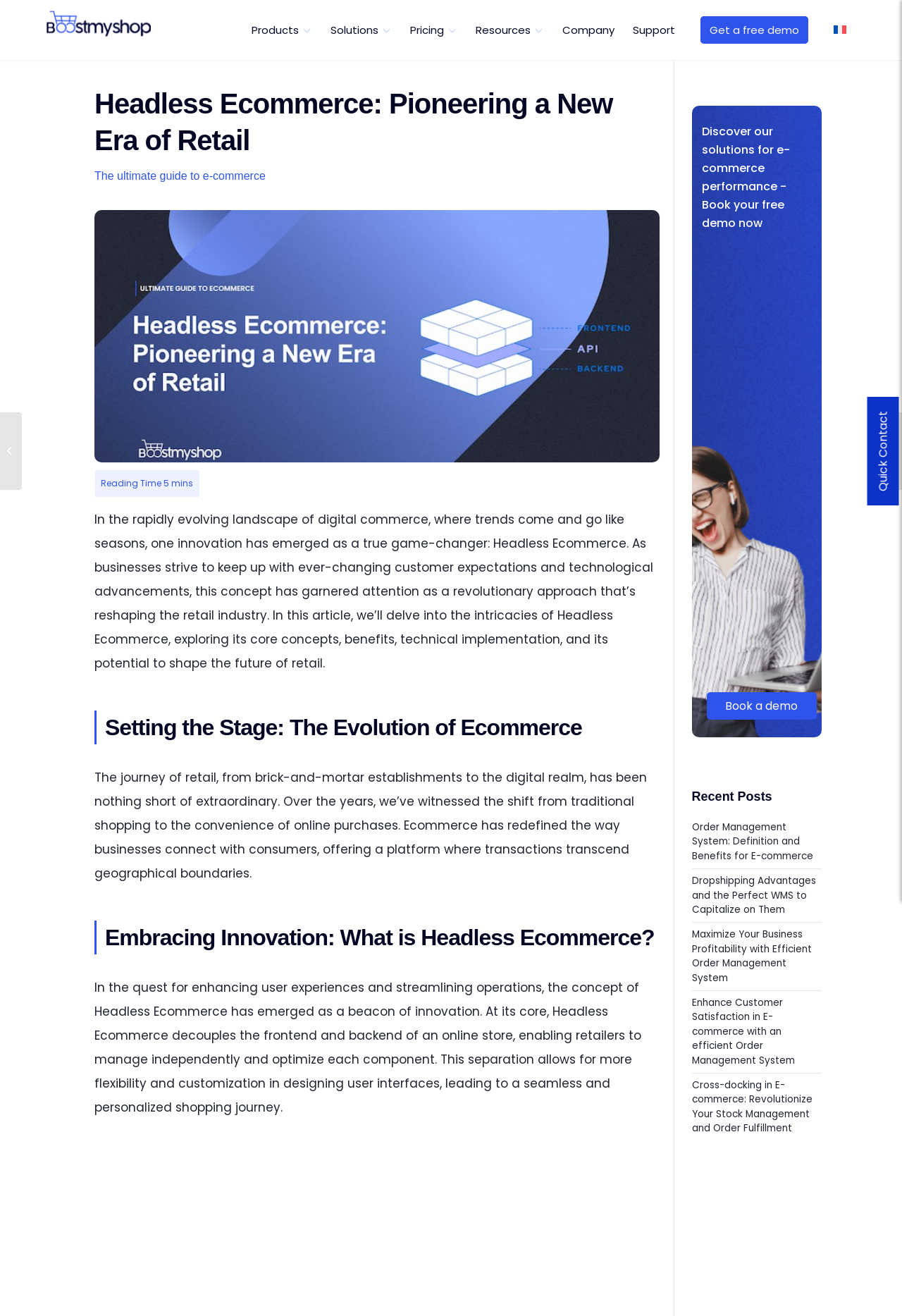What is the purpose of the 'Get a free demo' button?
Refer to the screenshot and respond with a concise word or phrase.

To book a demo